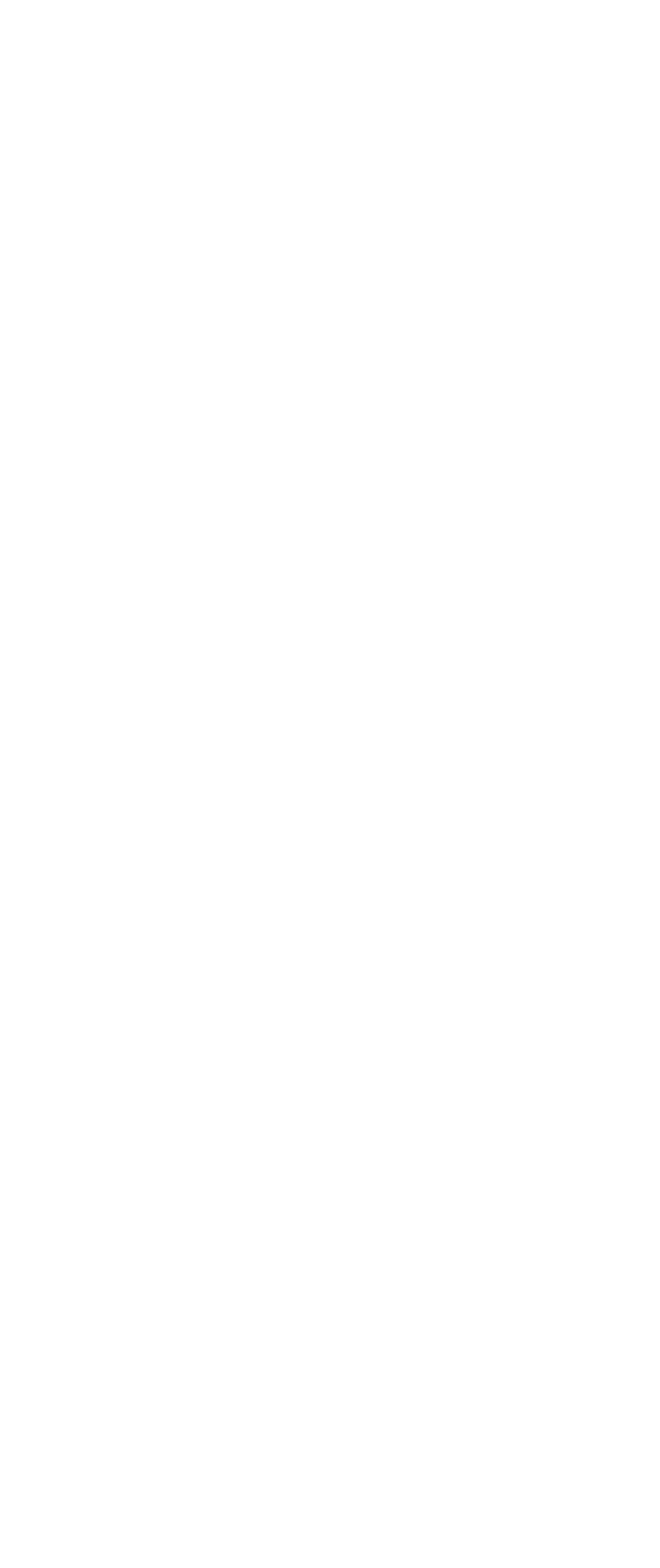Could you indicate the bounding box coordinates of the region to click in order to complete this instruction: "go to car detailing cost".

[0.516, 0.231, 0.74, 0.244]